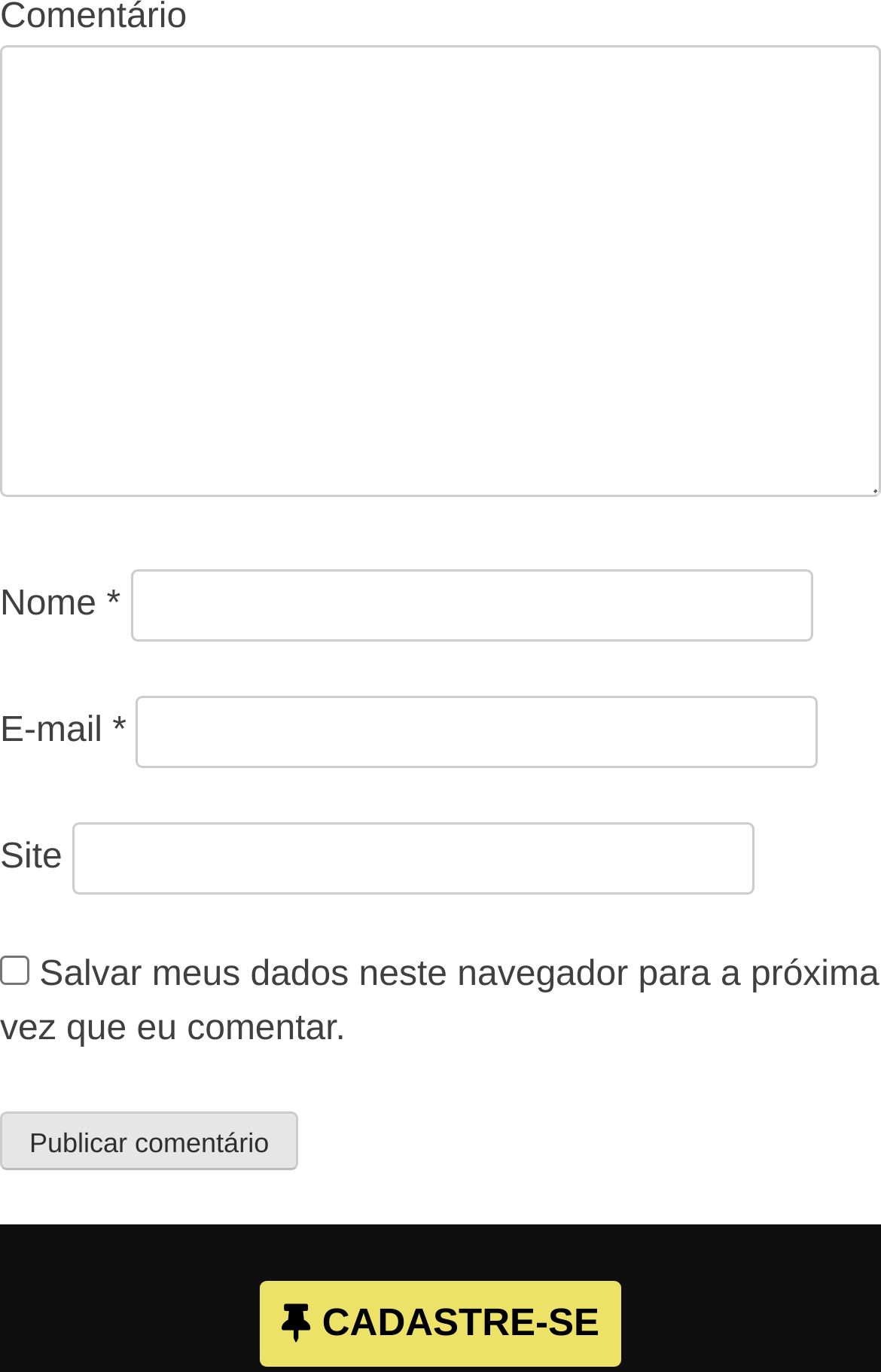Using the element description: "parent_node: Nome * name="author"", determine the bounding box coordinates for the specified UI element. The coordinates should be four float numbers between 0 and 1, [left, top, right, bottom].

[0.148, 0.414, 0.923, 0.467]